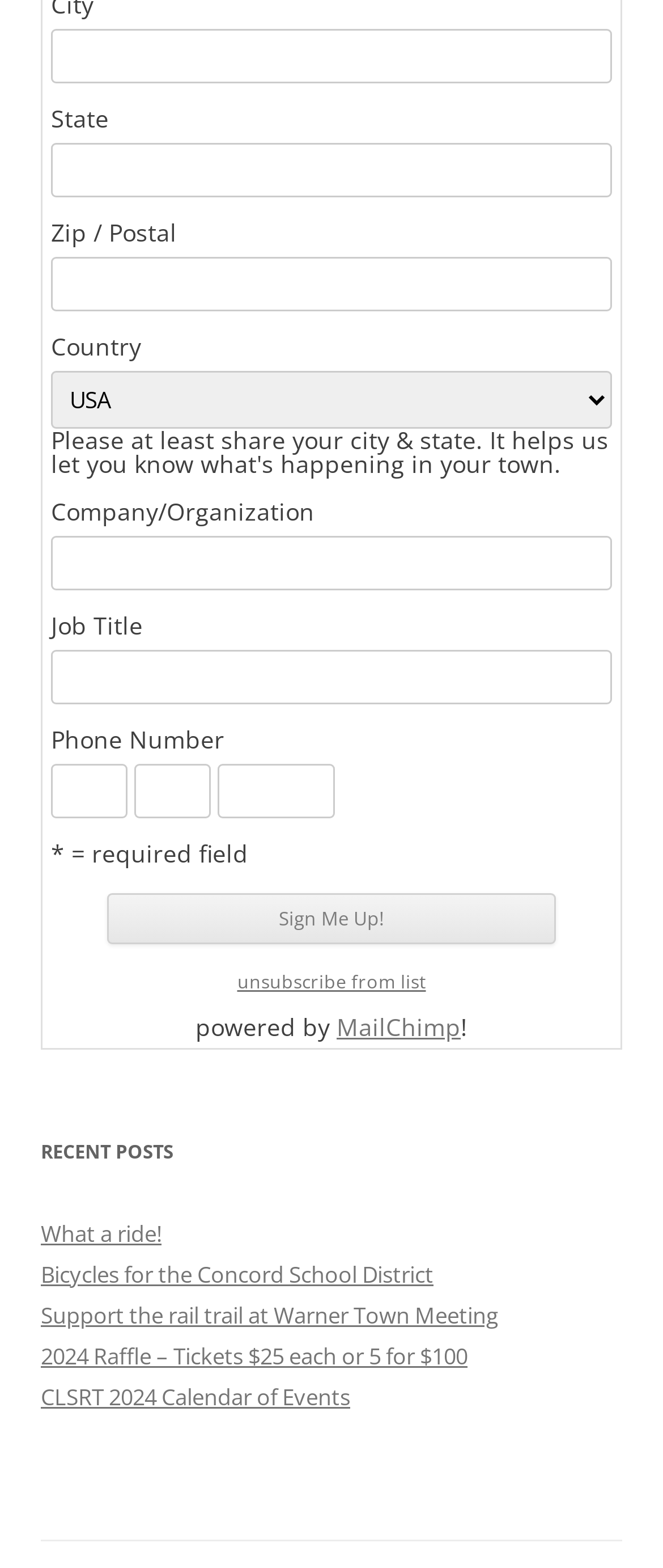Please provide the bounding box coordinates for the element that needs to be clicked to perform the instruction: "Read recent posts". The coordinates must consist of four float numbers between 0 and 1, formatted as [left, top, right, bottom].

[0.062, 0.722, 0.938, 0.748]